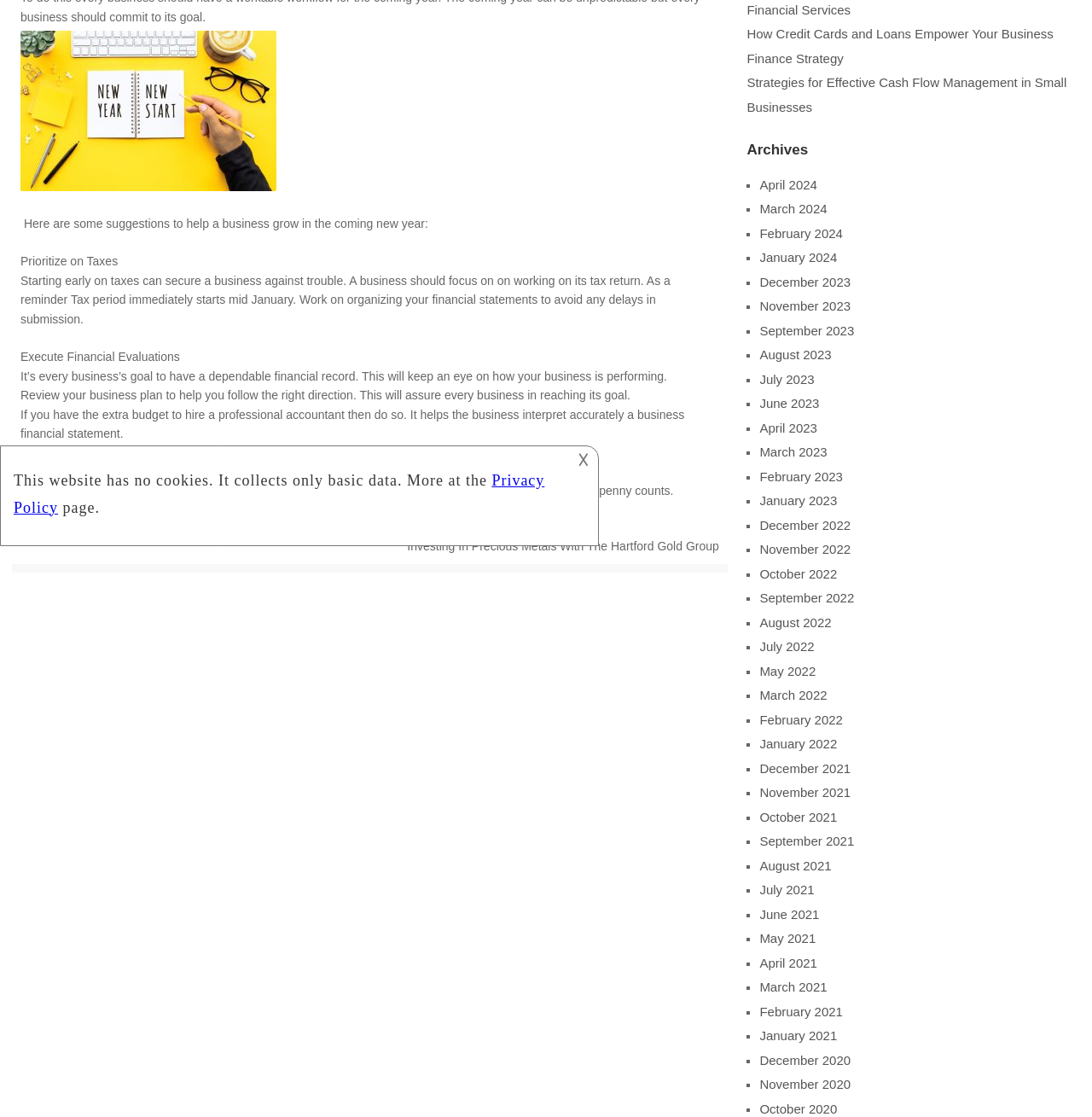For the following element description, predict the bounding box coordinates in the format (top-left x, top-left y, bottom-right x, bottom-right y). All values should be floating point numbers between 0 and 1. Description: January 2021

[0.696, 0.921, 0.767, 0.934]